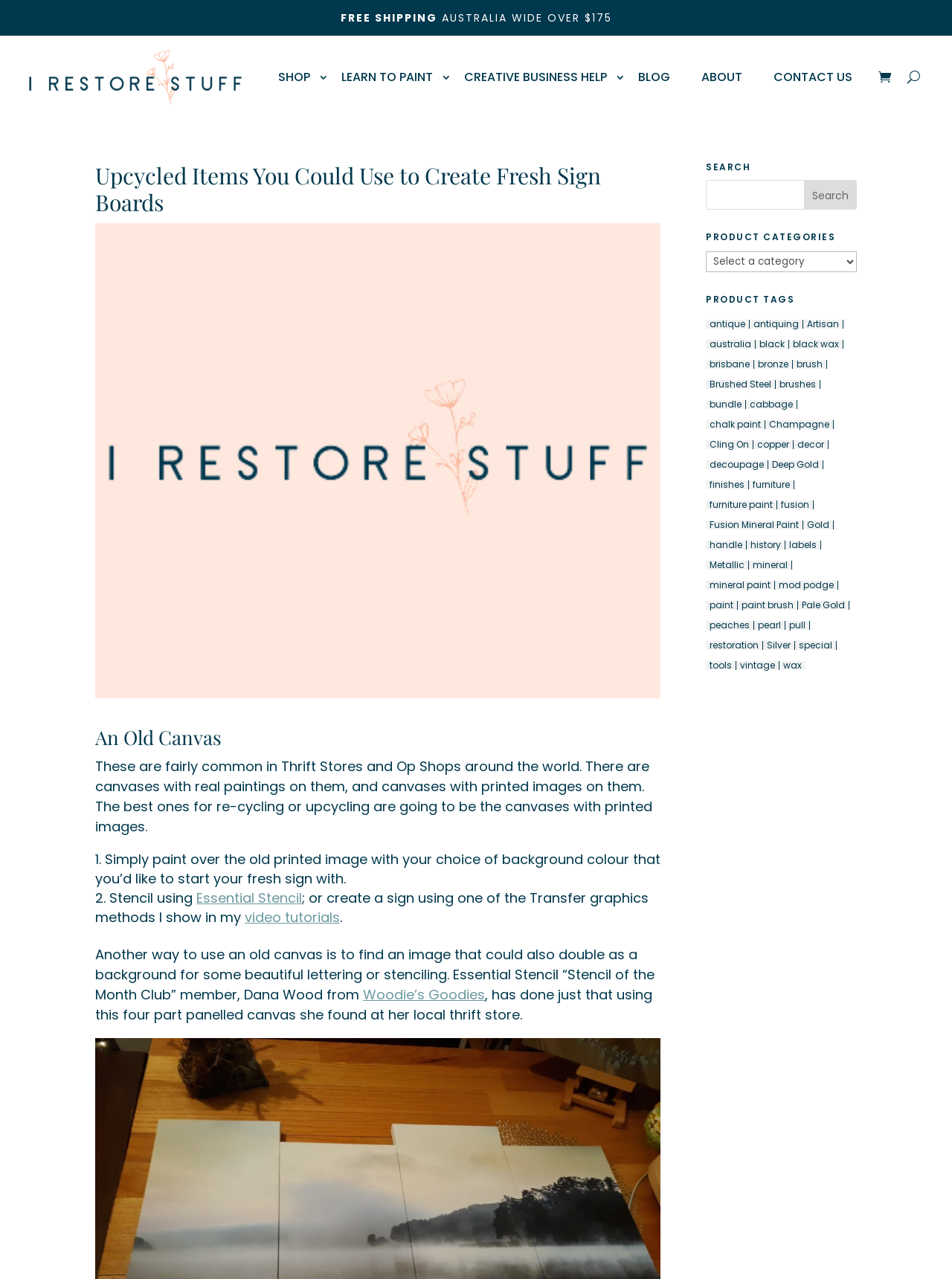Please indicate the bounding box coordinates of the element's region to be clicked to achieve the instruction: "View 'antique' products". Provide the coordinates as four float numbers between 0 and 1, i.e., [left, top, right, bottom].

[0.741, 0.25, 0.788, 0.257]